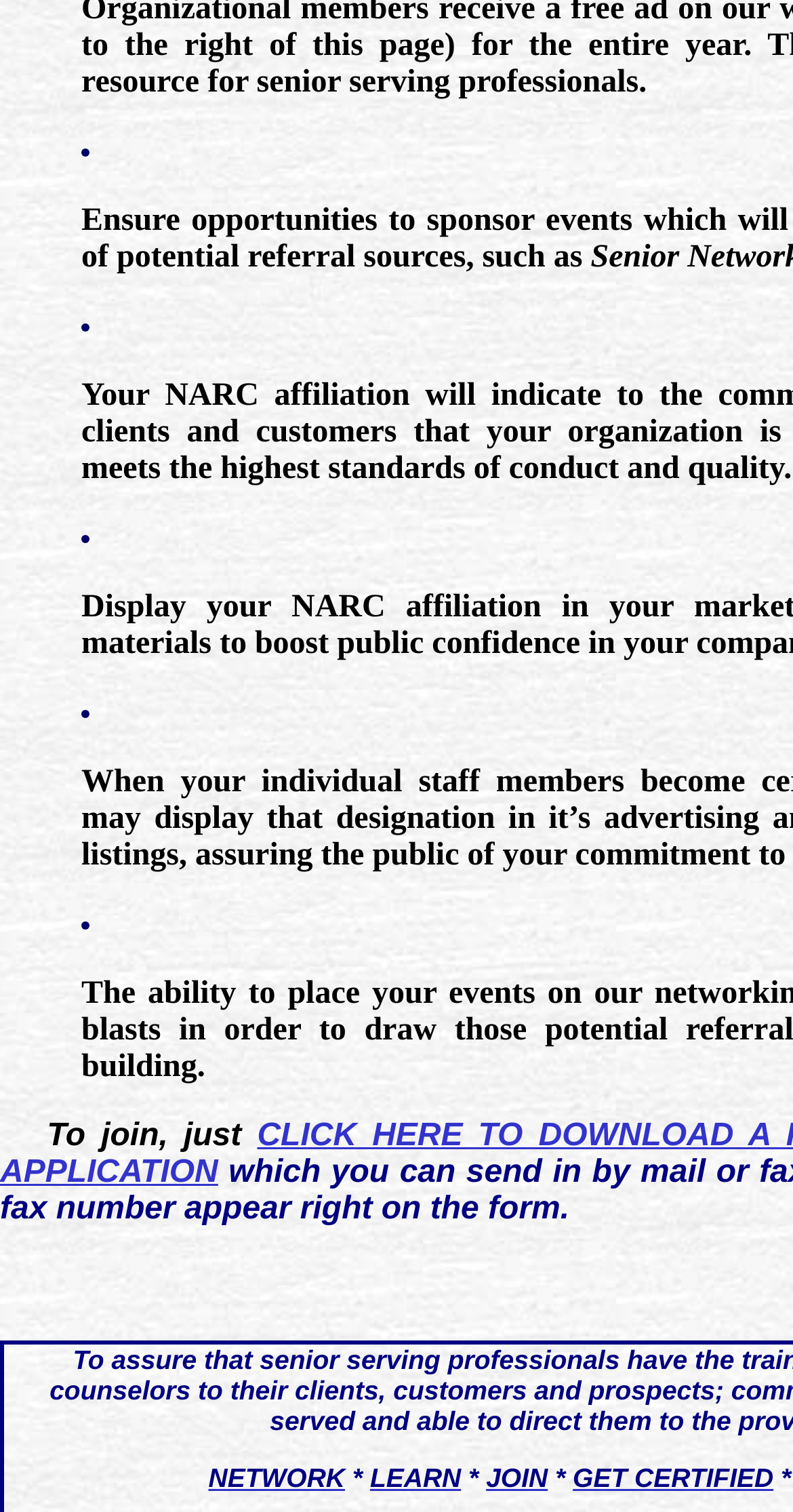Locate the bounding box of the UI element described by: "NETWORK" in the given webpage screenshot.

[0.263, 0.967, 0.435, 0.987]